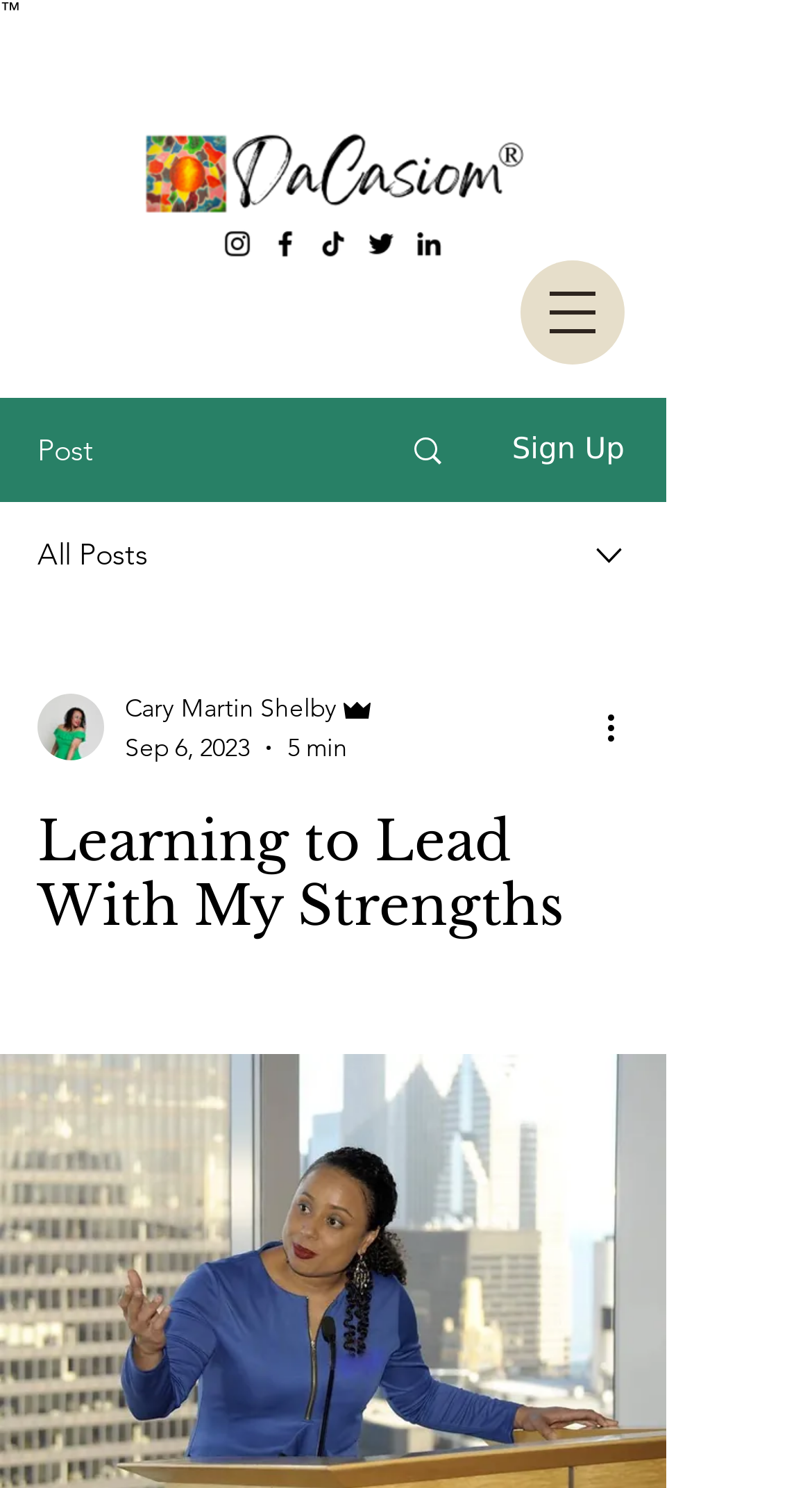How long does it take to read the article? Based on the screenshot, please respond with a single word or phrase.

5 min